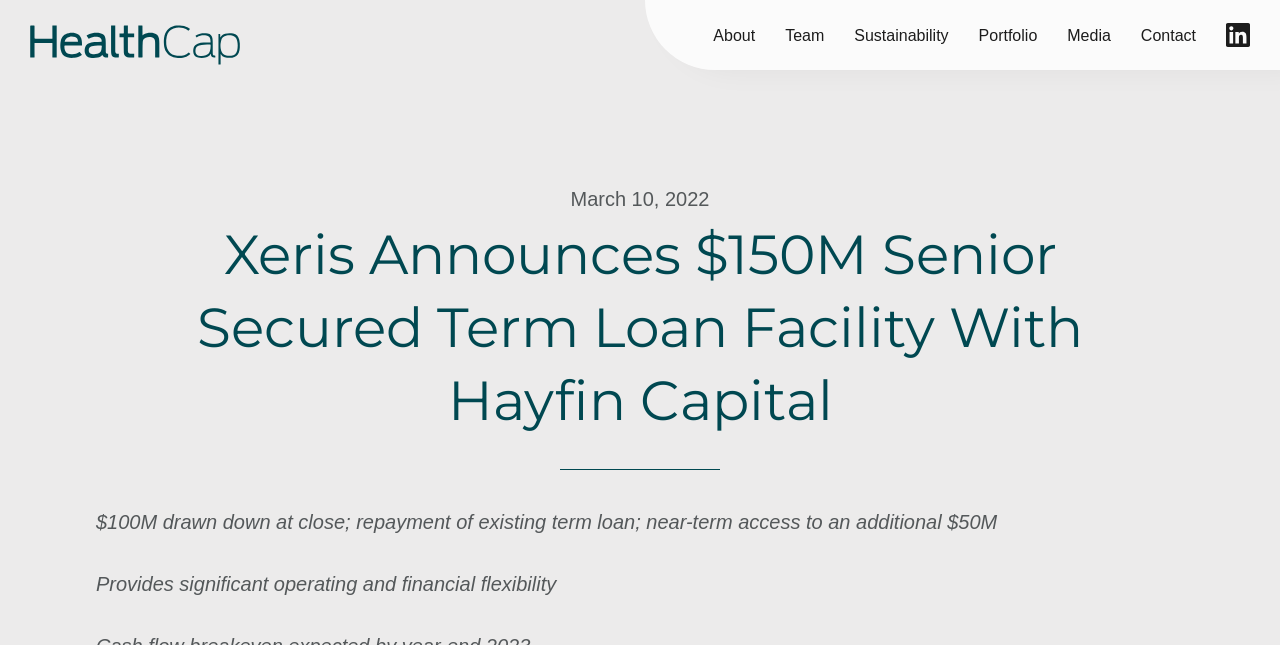What is the additional amount of money mentioned on the webpage?
From the image, respond with a single word or phrase.

$50M